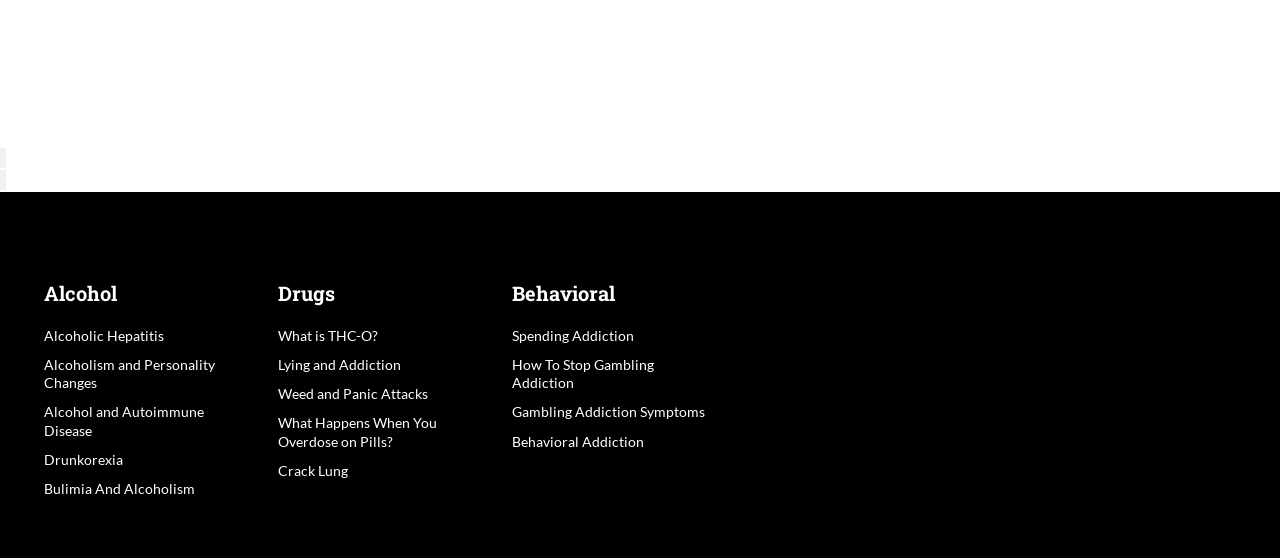Respond to the question below with a single word or phrase:
What is the last topic related to drugs?

Crack Lung